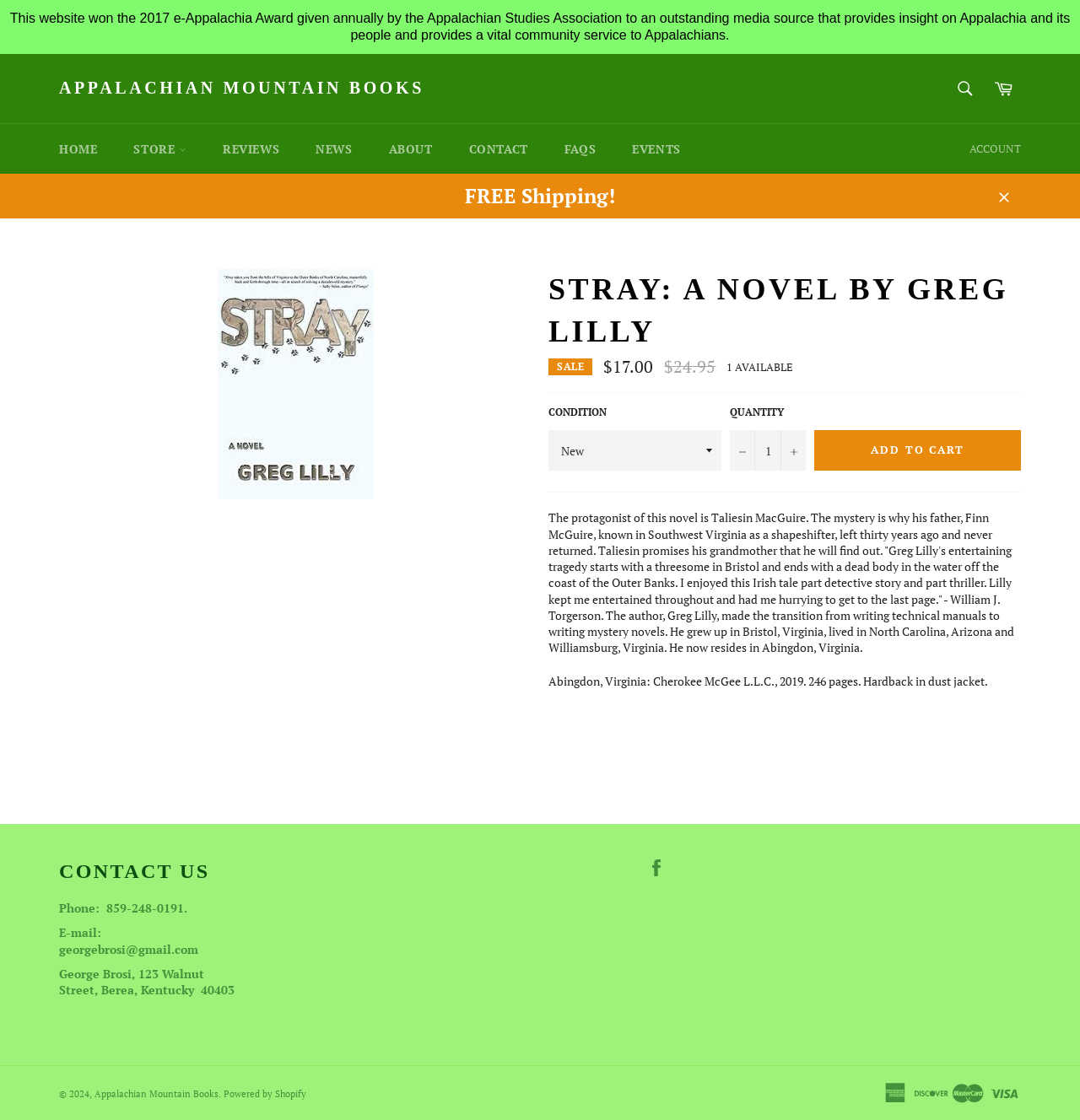Please answer the following question using a single word or phrase: 
What is the author's hometown?

Bristol, Virginia